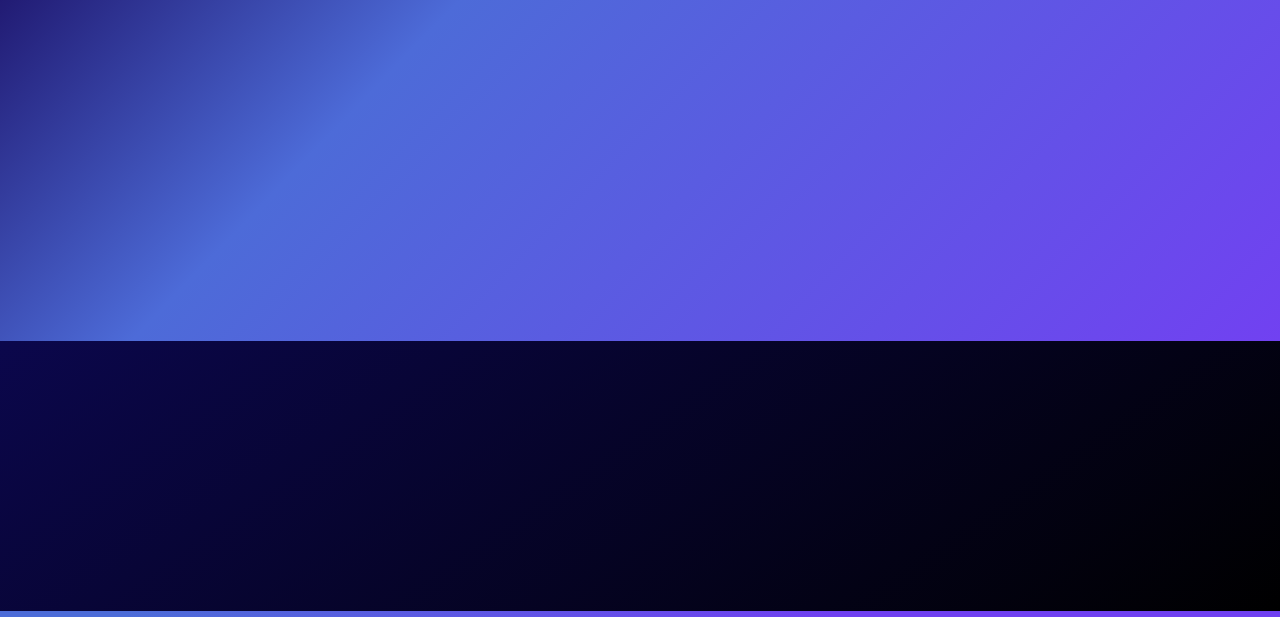Please provide a one-word or short phrase answer to the question:
How many ICO LIST HELP TOPICS are there?

6